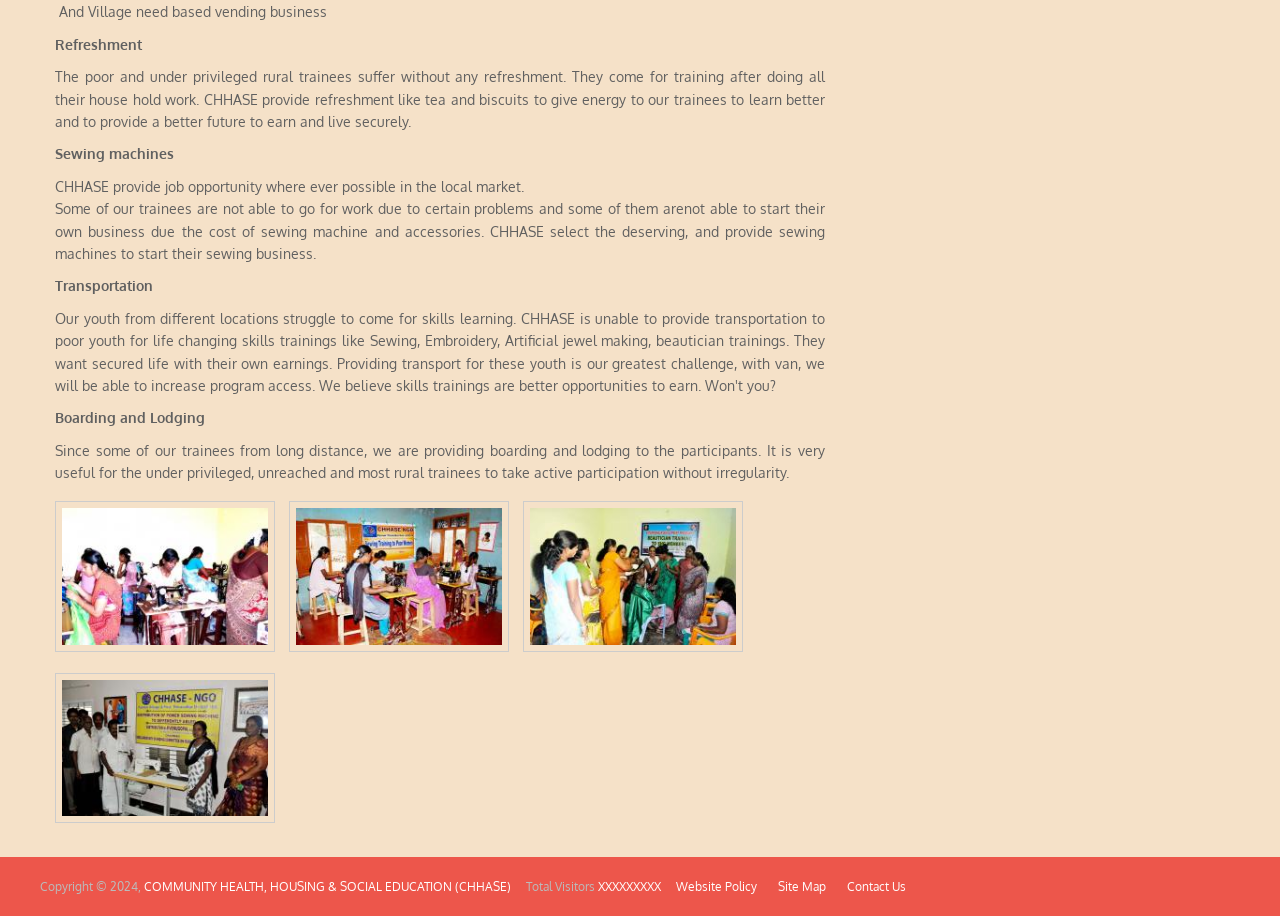For the element described, predict the bounding box coordinates as (top-left x, top-left y, bottom-right x, bottom-right y). All values should be between 0 and 1. Element description: XXXXXXXXX

[0.467, 0.959, 0.519, 0.976]